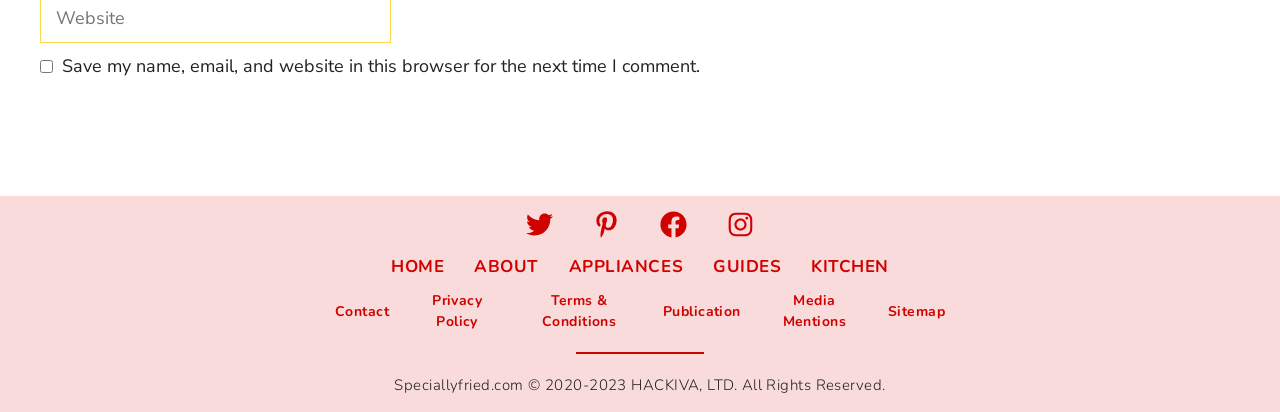What is the orientation of the separator?
Using the image as a reference, answer the question with a short word or phrase.

Horizontal